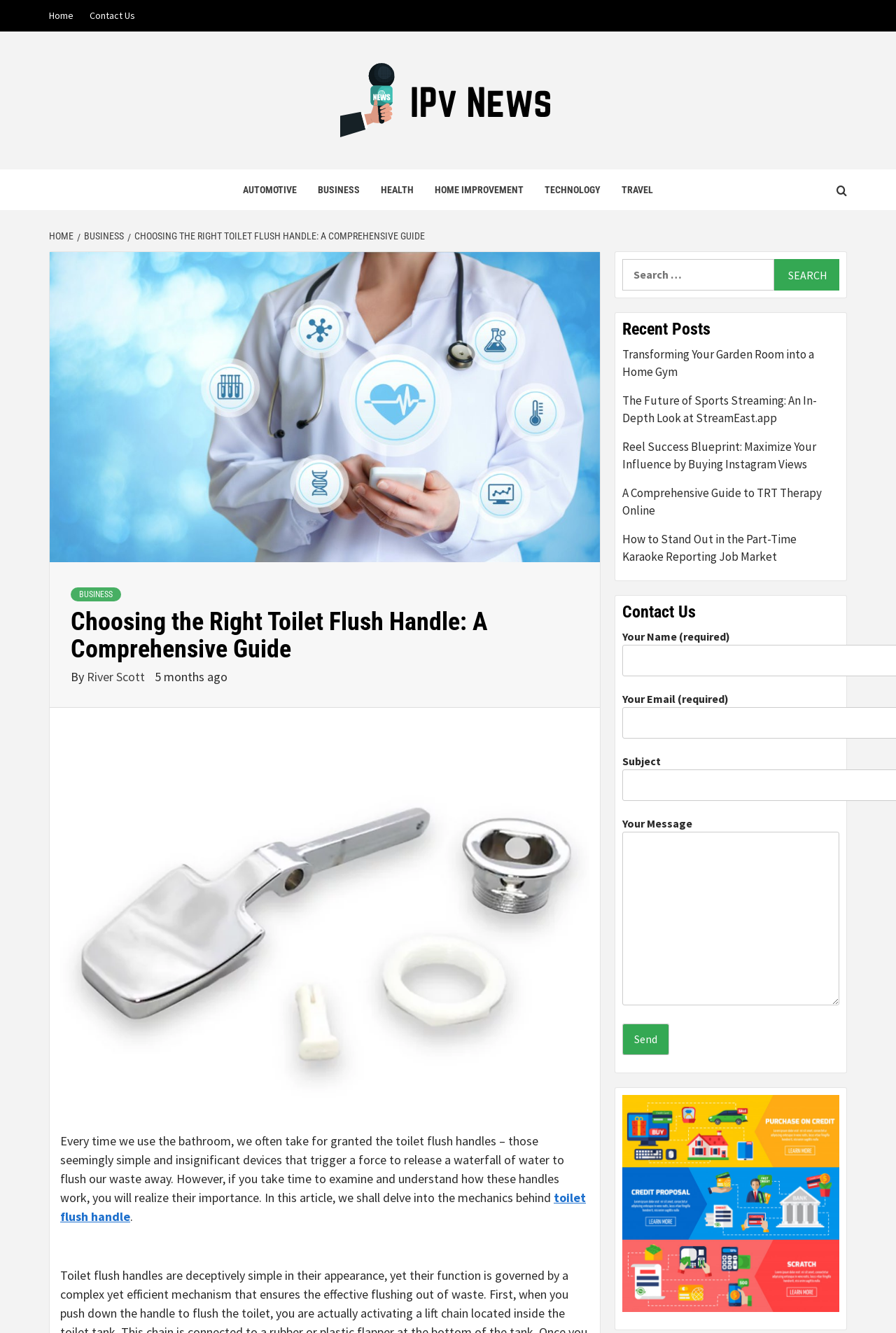What is the purpose of the toilet flush handle?
Provide an in-depth answer to the question, covering all aspects.

I obtained the answer by reading the introductory paragraph of the article, which explains that the toilet flush handle triggers a force to release a waterfall of water to flush our waste away.